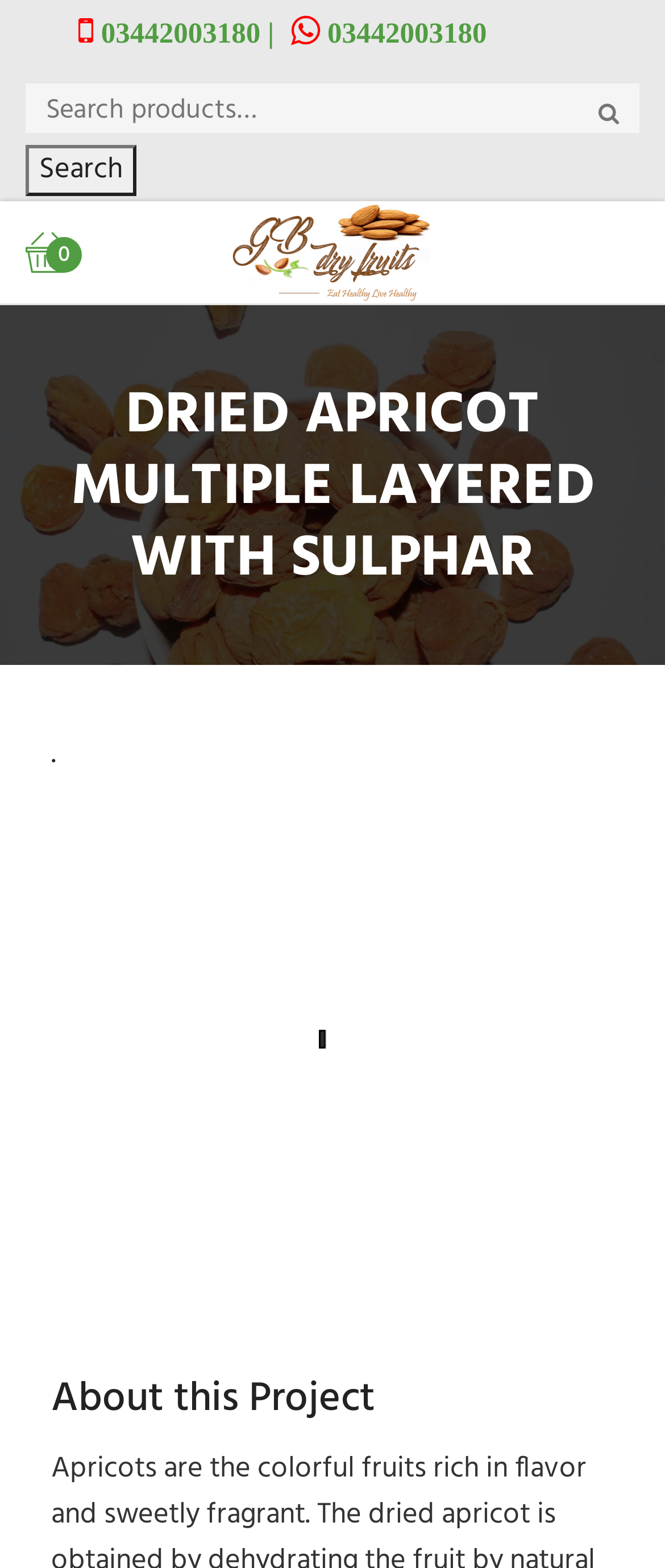Using the webpage screenshot, locate the HTML element that fits the following description and provide its bounding box: "Doctrine".

None